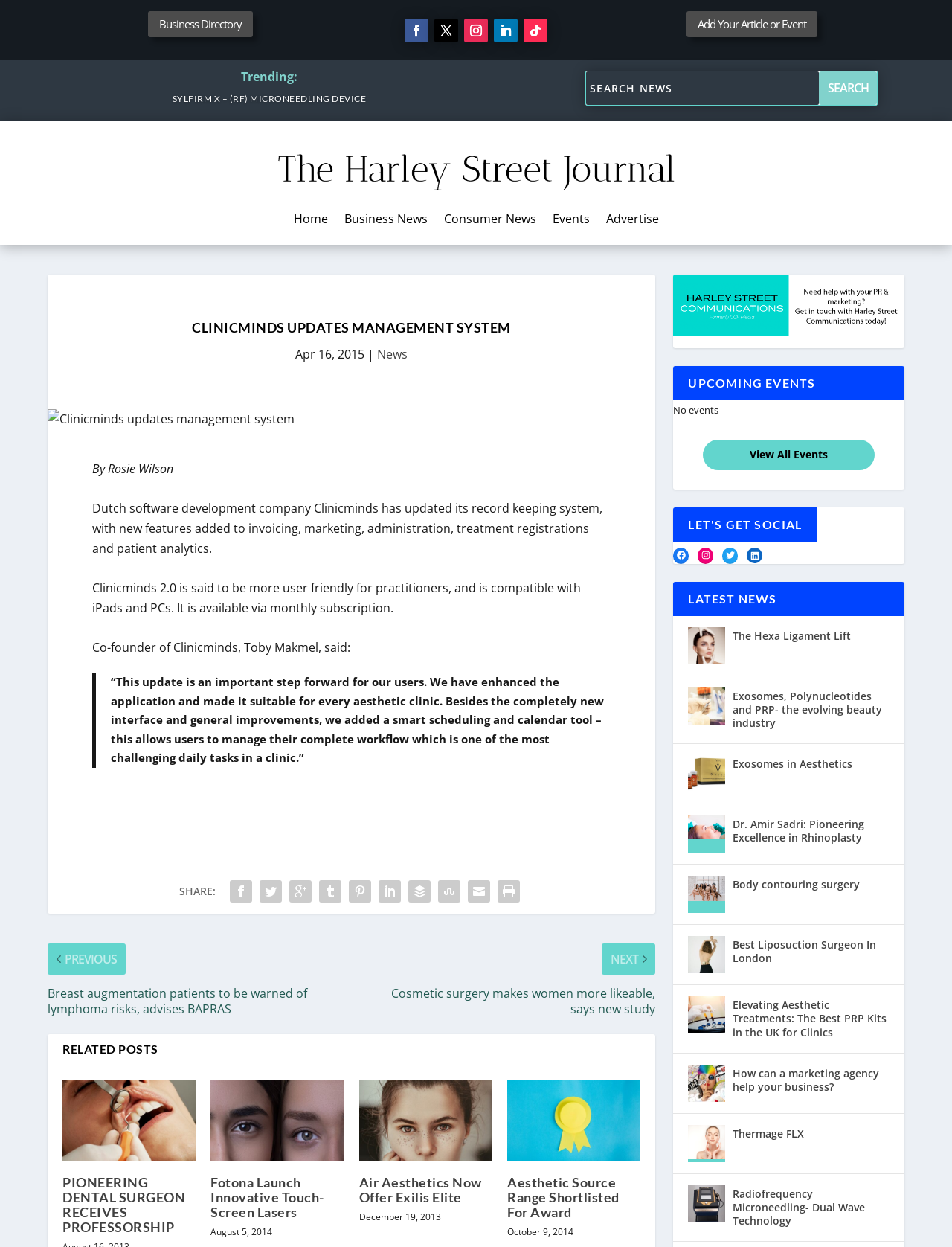Please answer the following question using a single word or phrase: 
What is the author of the article?

Rosie Wilson